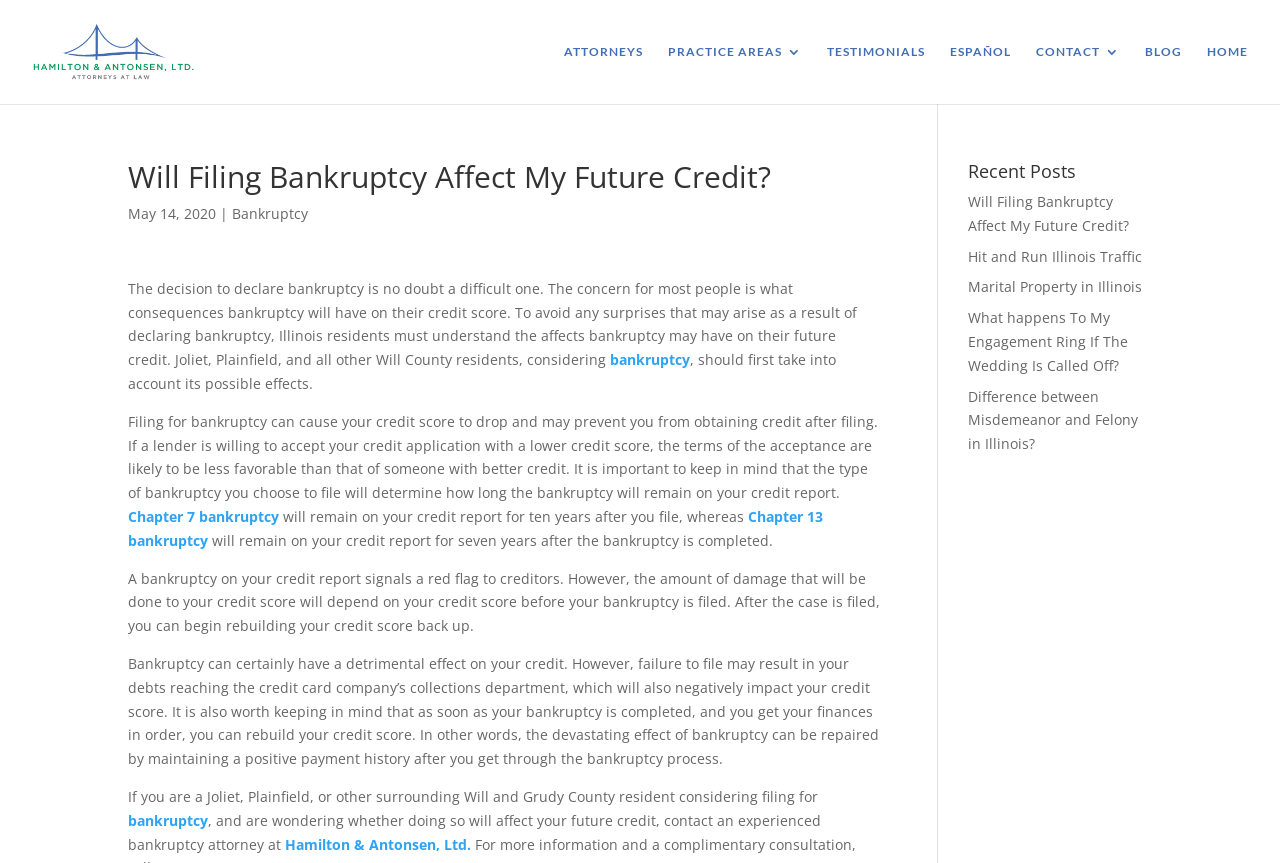Reply to the question with a single word or phrase:
What is the location of the law firm's clients?

Joliet, Plainfield, and Will County